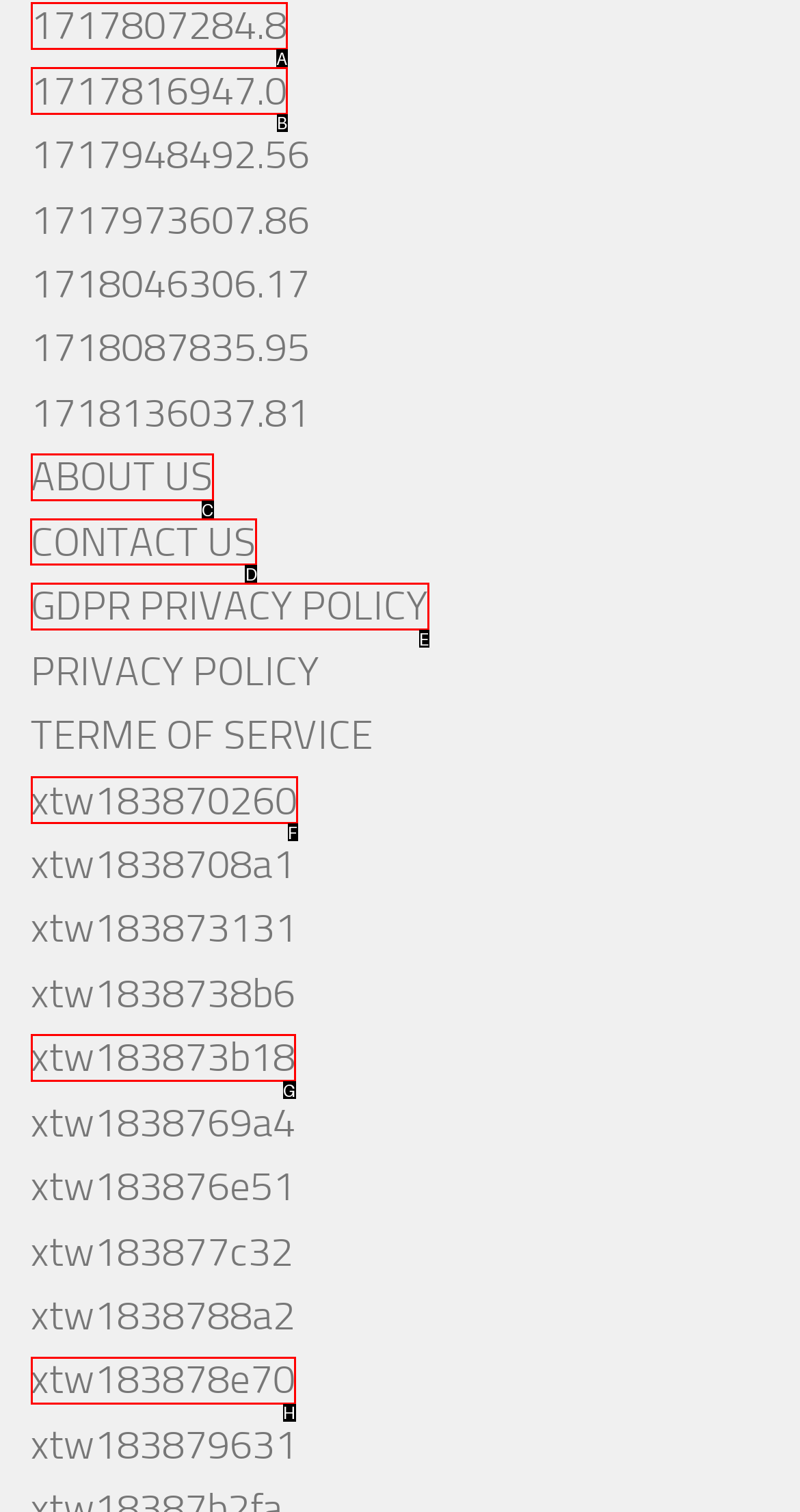Find the appropriate UI element to complete the task: contact us. Indicate your choice by providing the letter of the element.

D